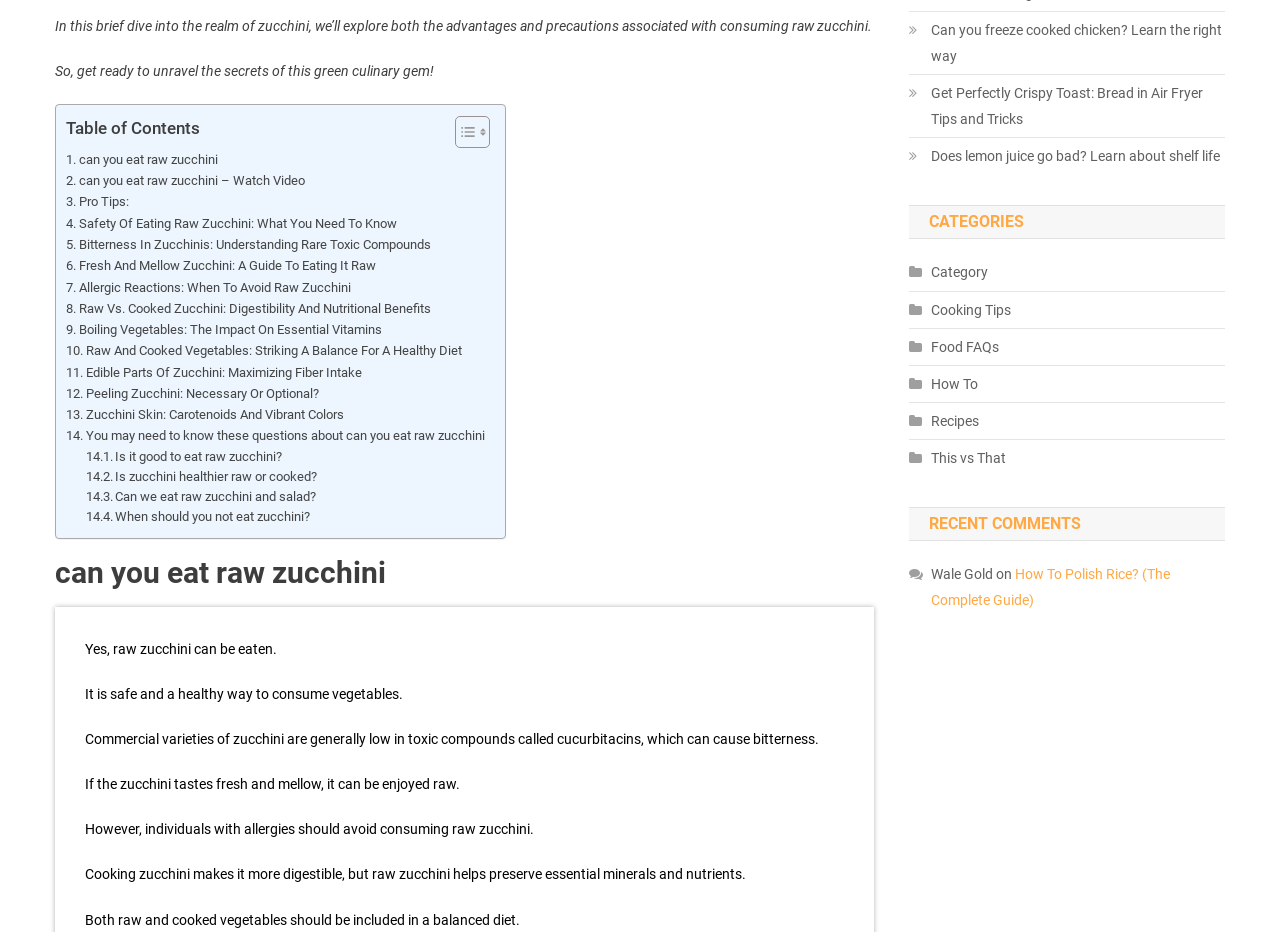What is the topic of this article?
Examine the image and give a concise answer in one word or a short phrase.

Raw Zucchini